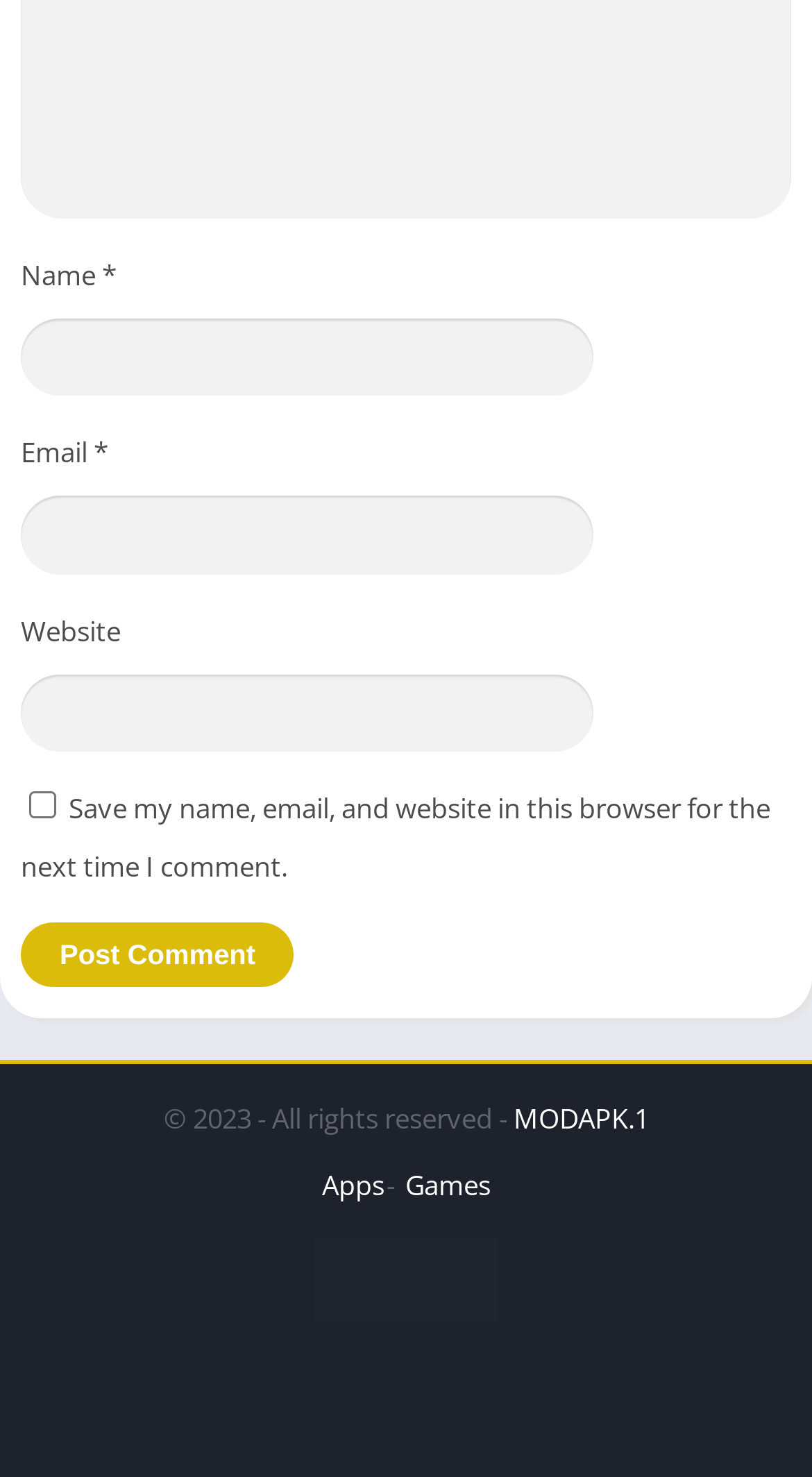Based on the provided description, "name="submit" value="Post Comment"", find the bounding box of the corresponding UI element in the screenshot.

[0.026, 0.625, 0.362, 0.669]